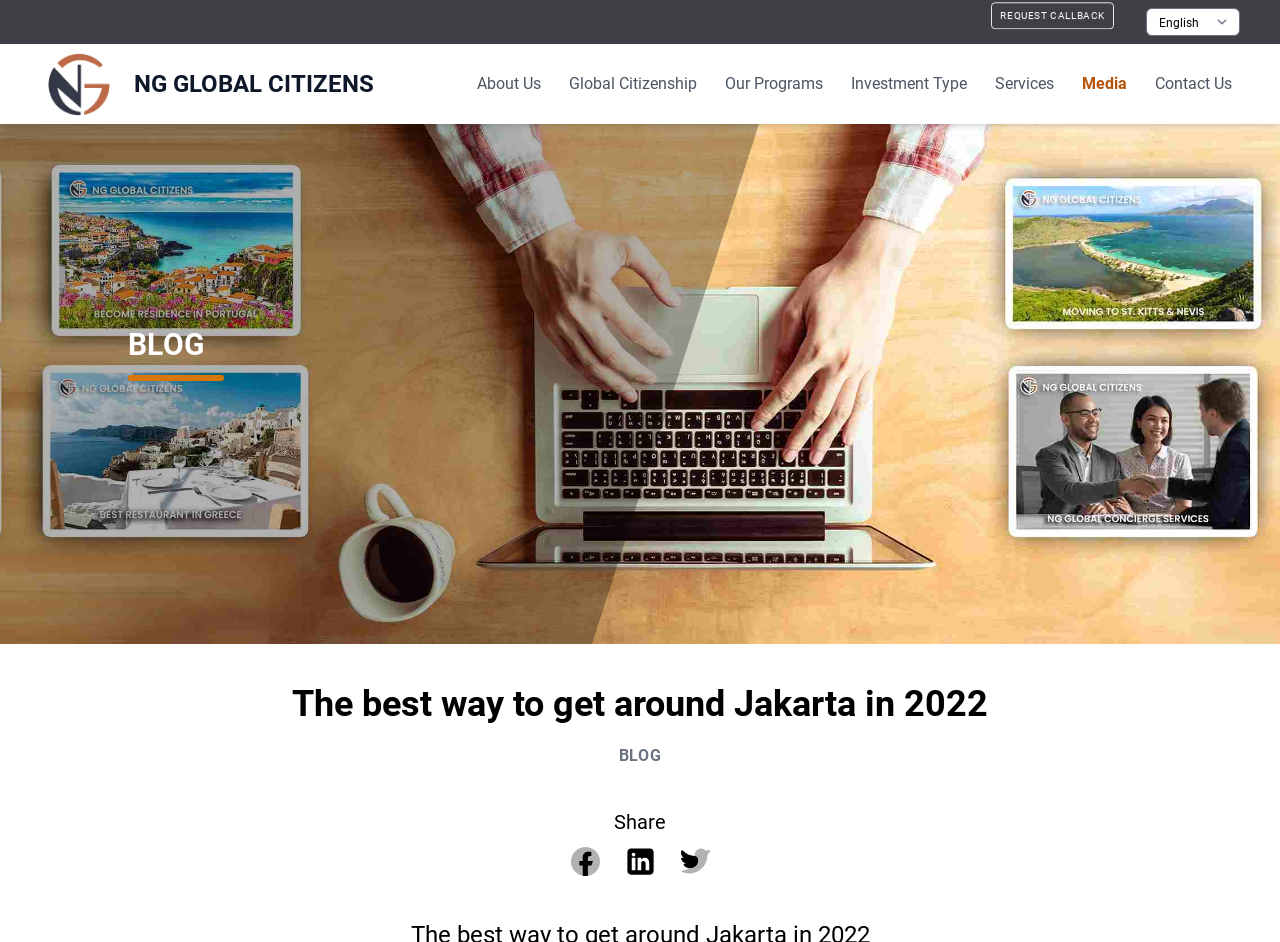Specify the bounding box coordinates of the area that needs to be clicked to achieve the following instruction: "Share on Facebook".

[0.443, 0.896, 0.471, 0.933]